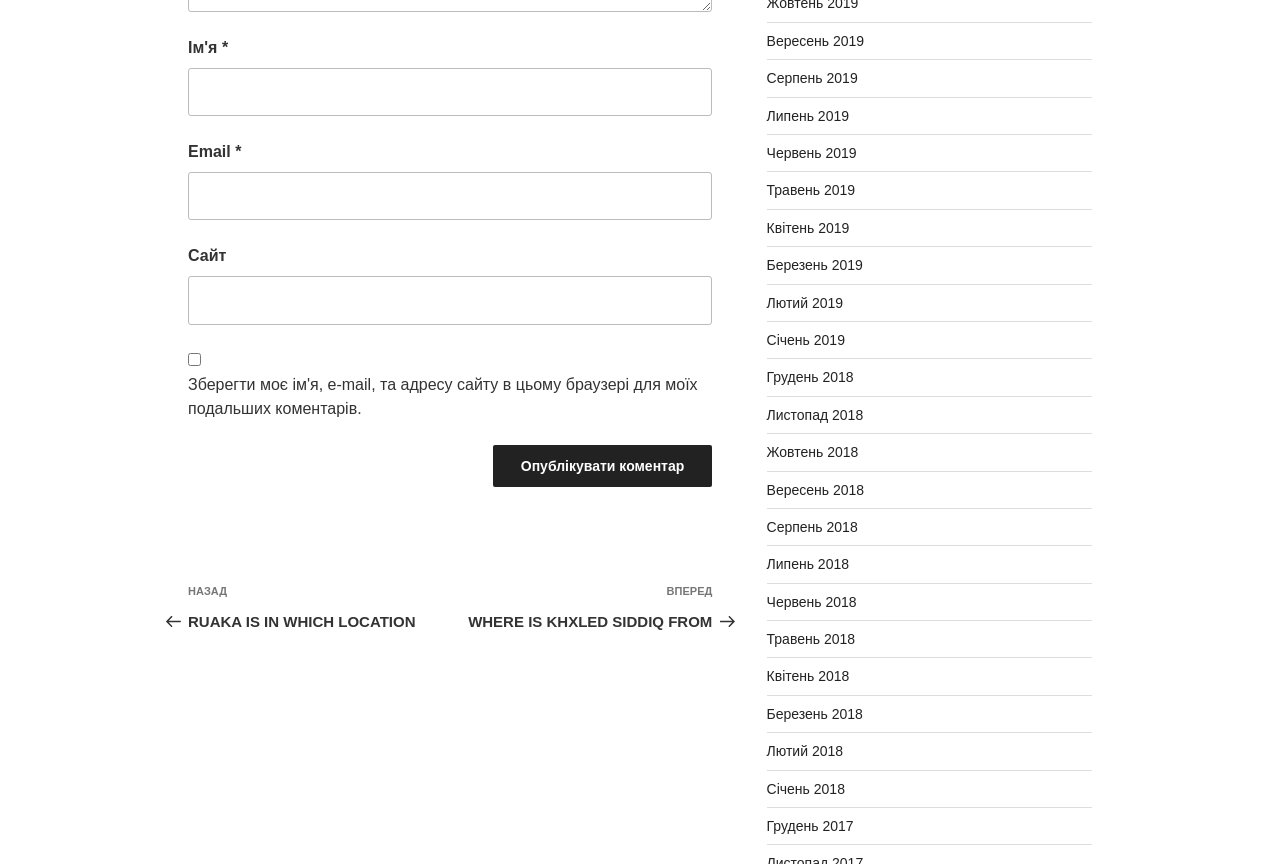Using the webpage screenshot, locate the HTML element that fits the following description and provide its bounding box: "parent_node: Ім'я * name="author"".

[0.147, 0.078, 0.556, 0.134]